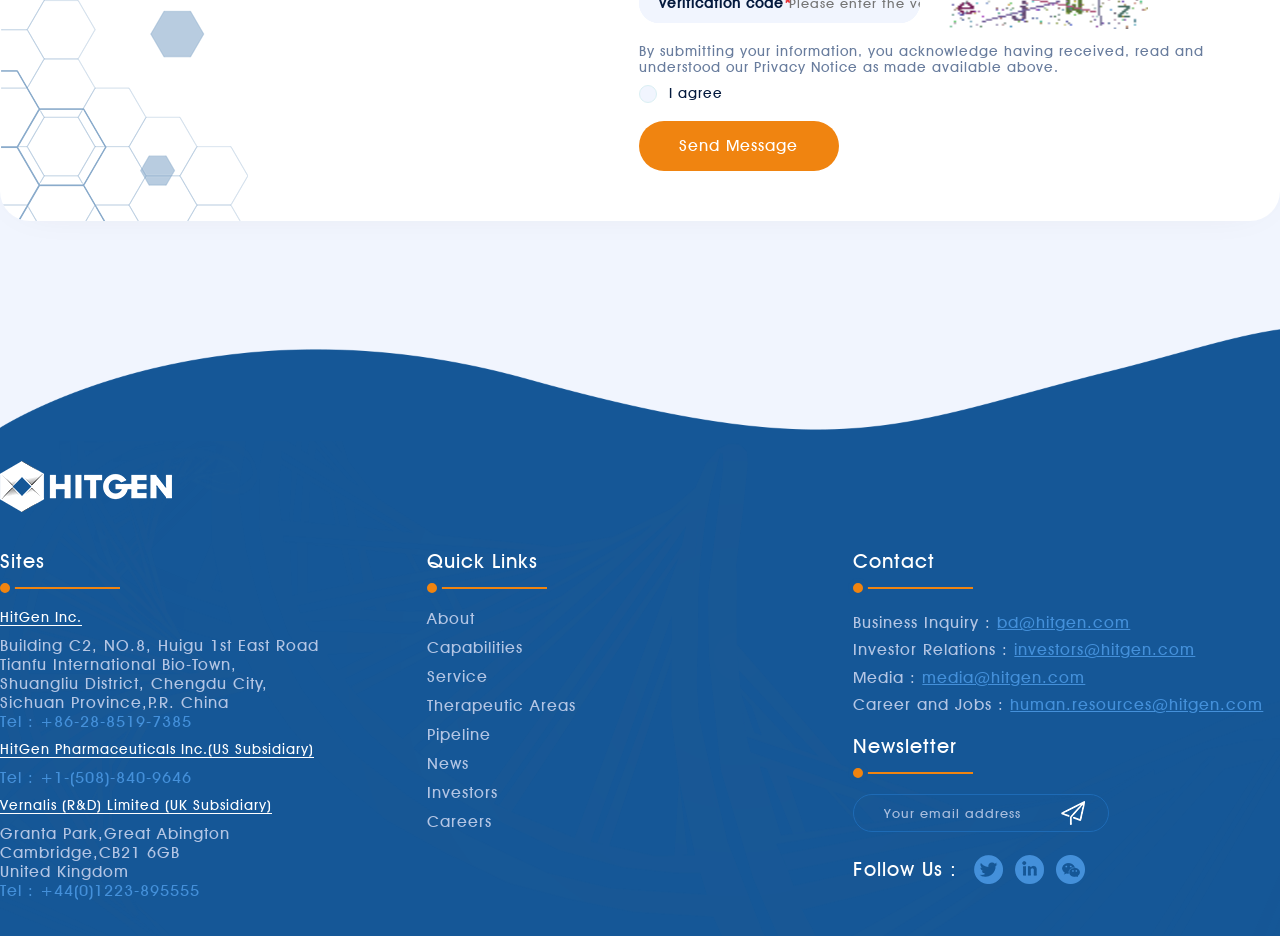Find the bounding box coordinates corresponding to the UI element with the description: "Vernalis (R&D) Limited (UK Subsidiary)". The coordinates should be formatted as [left, top, right, bottom], with values as floats between 0 and 1.

[0.0, 0.852, 0.212, 0.869]